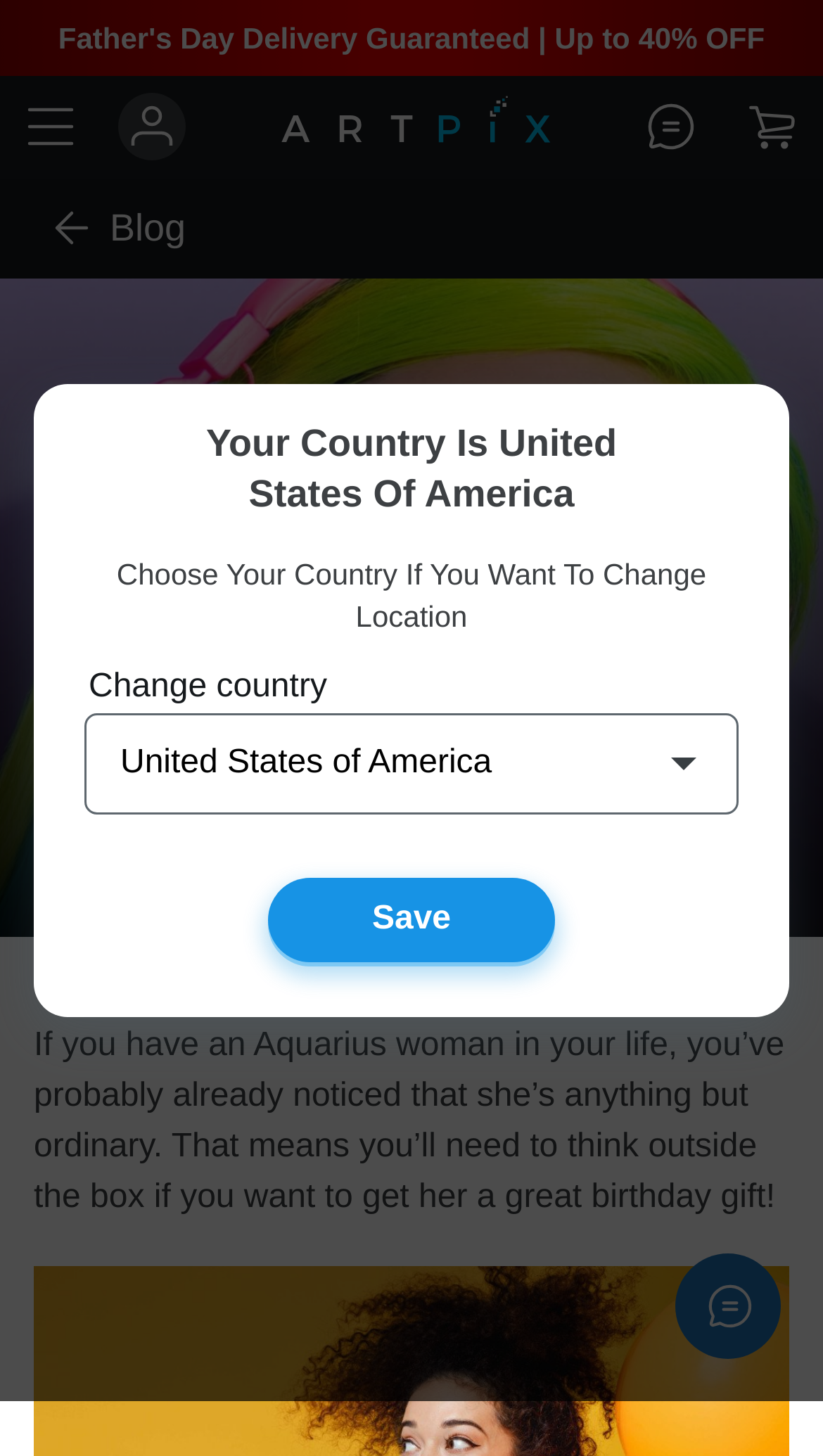What is the date mentioned on the webpage?
Please utilize the information in the image to give a detailed response to the question.

The date 'February 20, 2022' is mentioned on the webpage, likely indicating the date the article or blog post was published or updated.